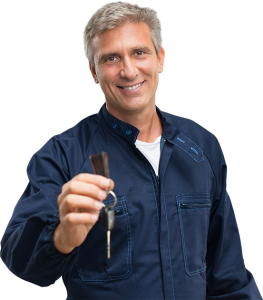Consider the image and give a detailed and elaborate answer to the question: 
What color is the locksmith's uniform?

The locksmith is dressed in a dark blue work uniform with a zip-up front and a shirt underneath, which gives him a professional and clean appearance.